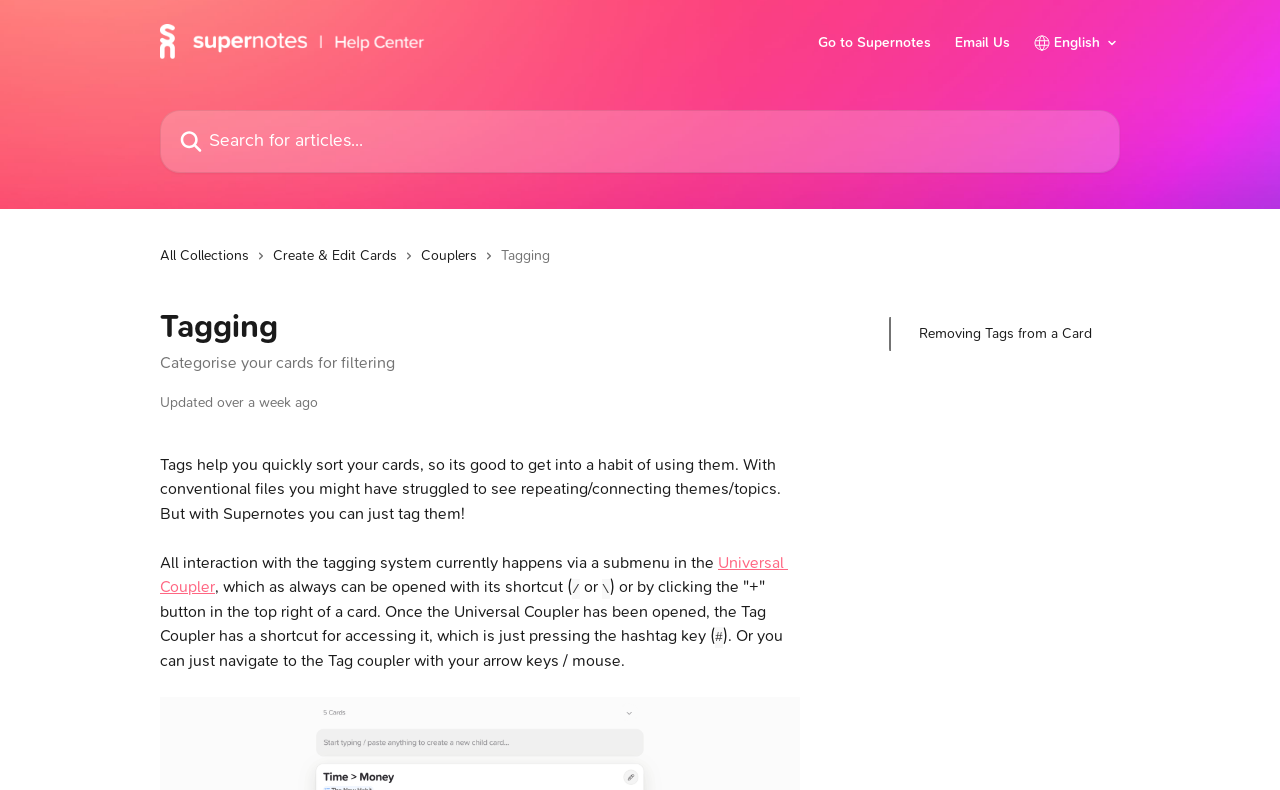Describe all the visual and textual components of the webpage comprehensively.

The webpage is titled "Tagging | Supernotes Help" and has a header section at the top with a logo image and links to "Supernotes Help", "Go to Supernotes", and "Email Us". There is also a combobox and a search textbox with a placeholder text "Search for articles...".

Below the header section, there are several links to different articles or sections, including "Removing Tags from a Card", "All Collections", "Create & Edit Cards", "Couplers", and others. Each link has a corresponding image next to it.

The main content of the page is divided into sections, with a header "Tagging" and a subheading "Categorise your cards for filtering". The text explains the importance of using tags to quickly sort cards and how it can help to see repeating or connecting themes or topics. There is also a description of how to interact with the tagging system, including using a submenu in the Universal Coupler, which can be opened with a shortcut or by clicking the "+" button in the top right of a card.

The page has a total of 7 images, including the logo image, and several links to different articles or sections. The layout is organized, with clear headings and concise text, making it easy to navigate and understand the content.